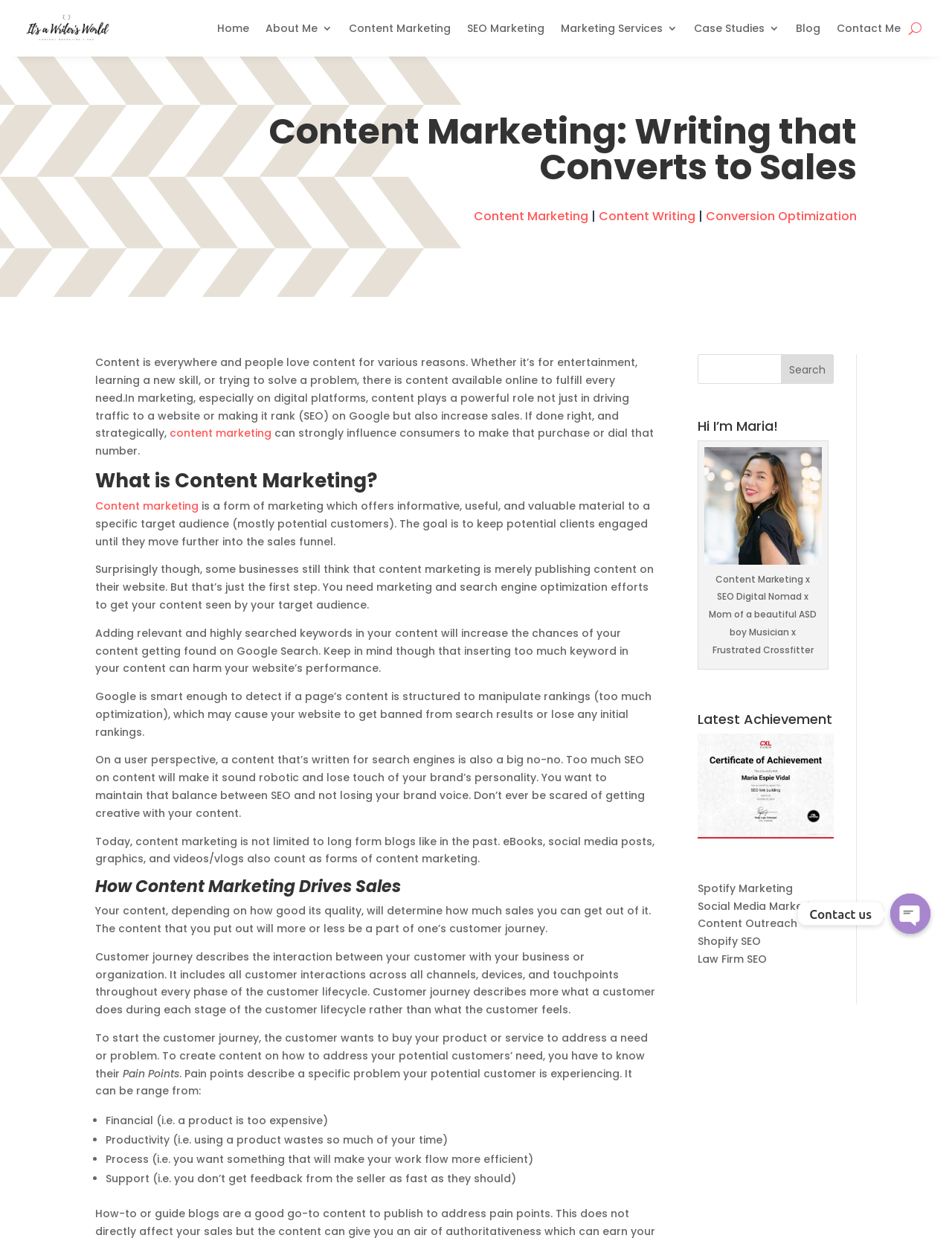Determine the primary headline of the webpage.

Content Marketing: Writing that Converts to Sales